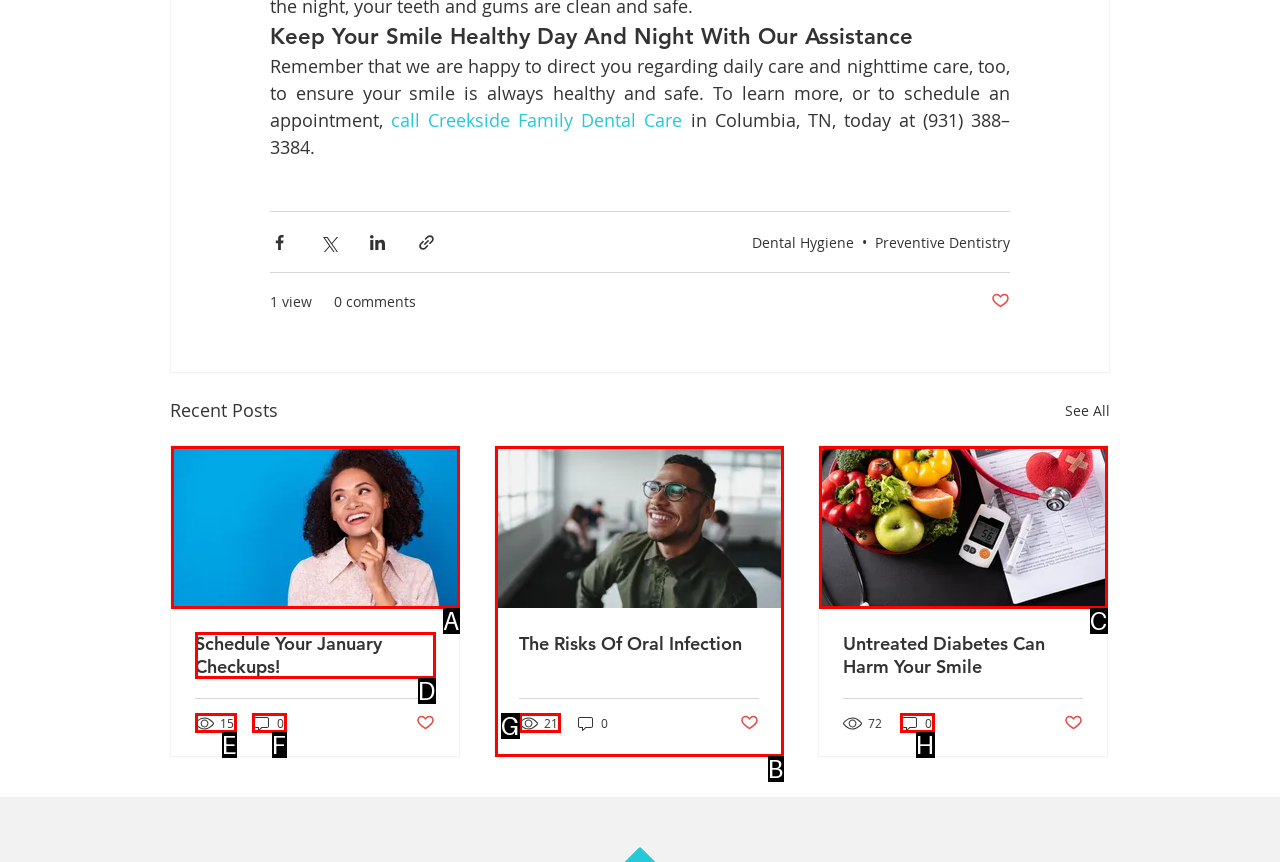Refer to the element description: 15 and identify the matching HTML element. State your answer with the appropriate letter.

E